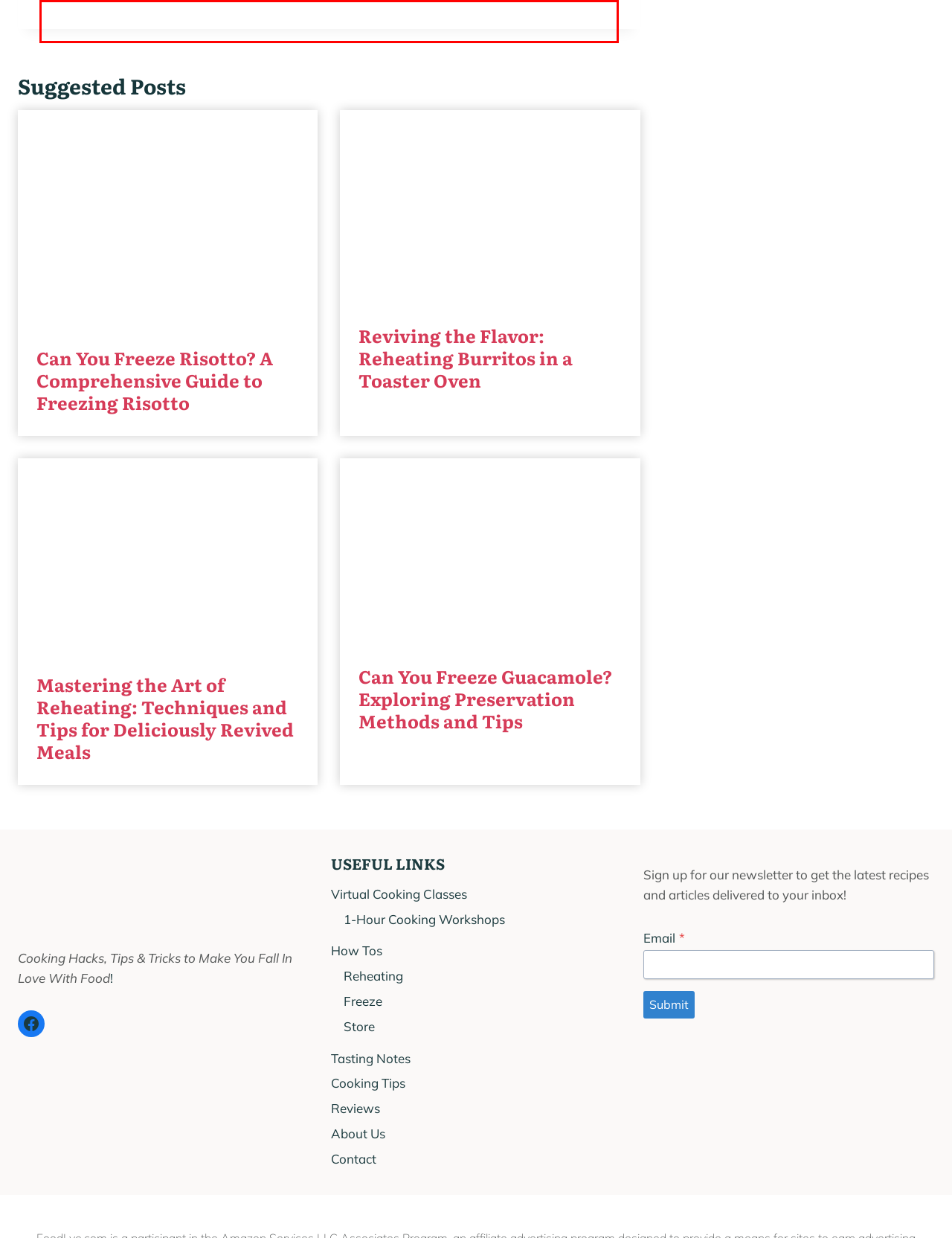You are provided with a screenshot of a webpage containing a red bounding box. Please extract the text enclosed by this red bounding box.

Hummus is made out of chickpeas and is packed with vitamins and nutrients. It’s a healthy snack and is a great source of many key nutrients that are part of a regular, healthy diet.